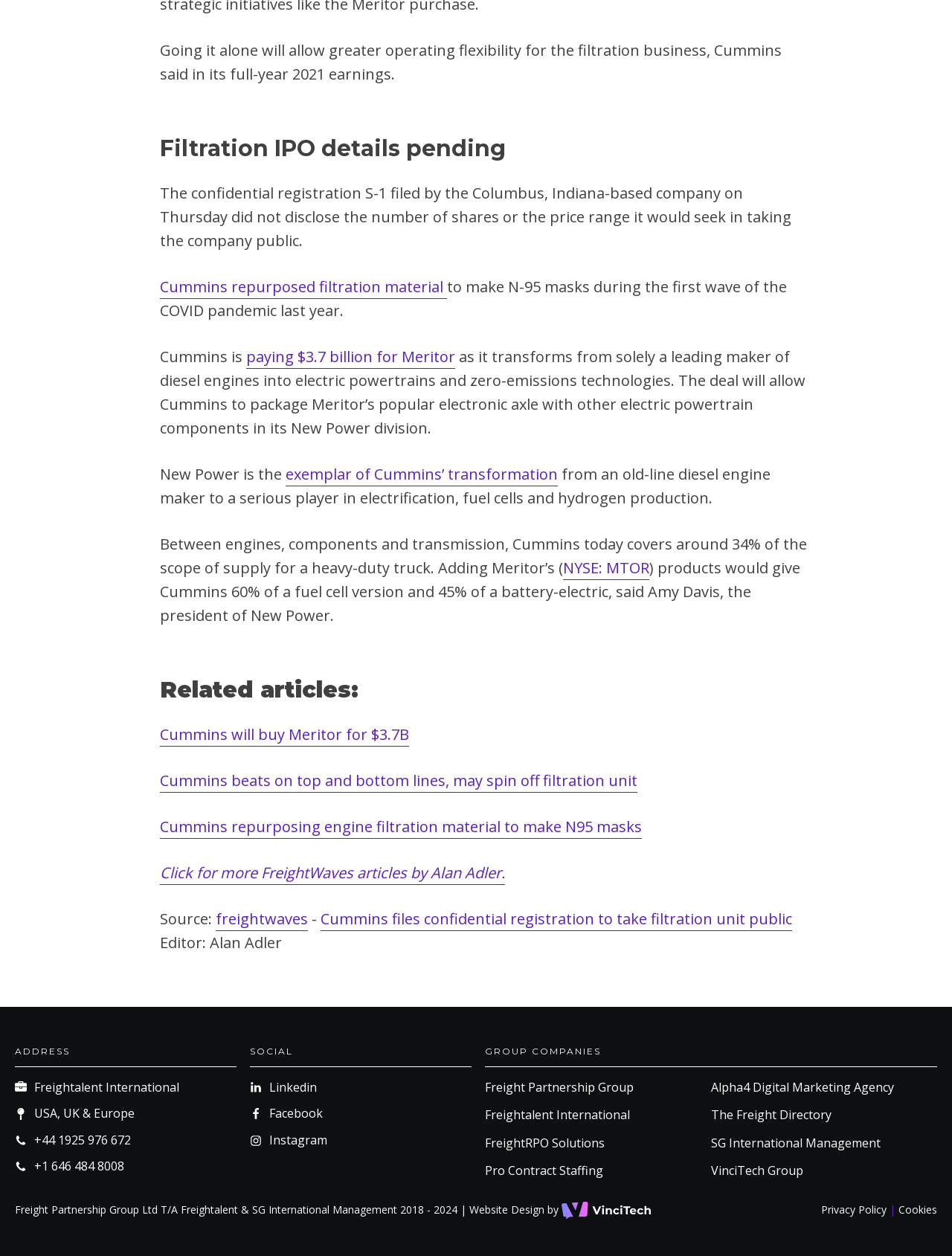Please identify the bounding box coordinates of where to click in order to follow the instruction: "Check 'Linkedin' social media".

[0.283, 0.858, 0.333, 0.873]